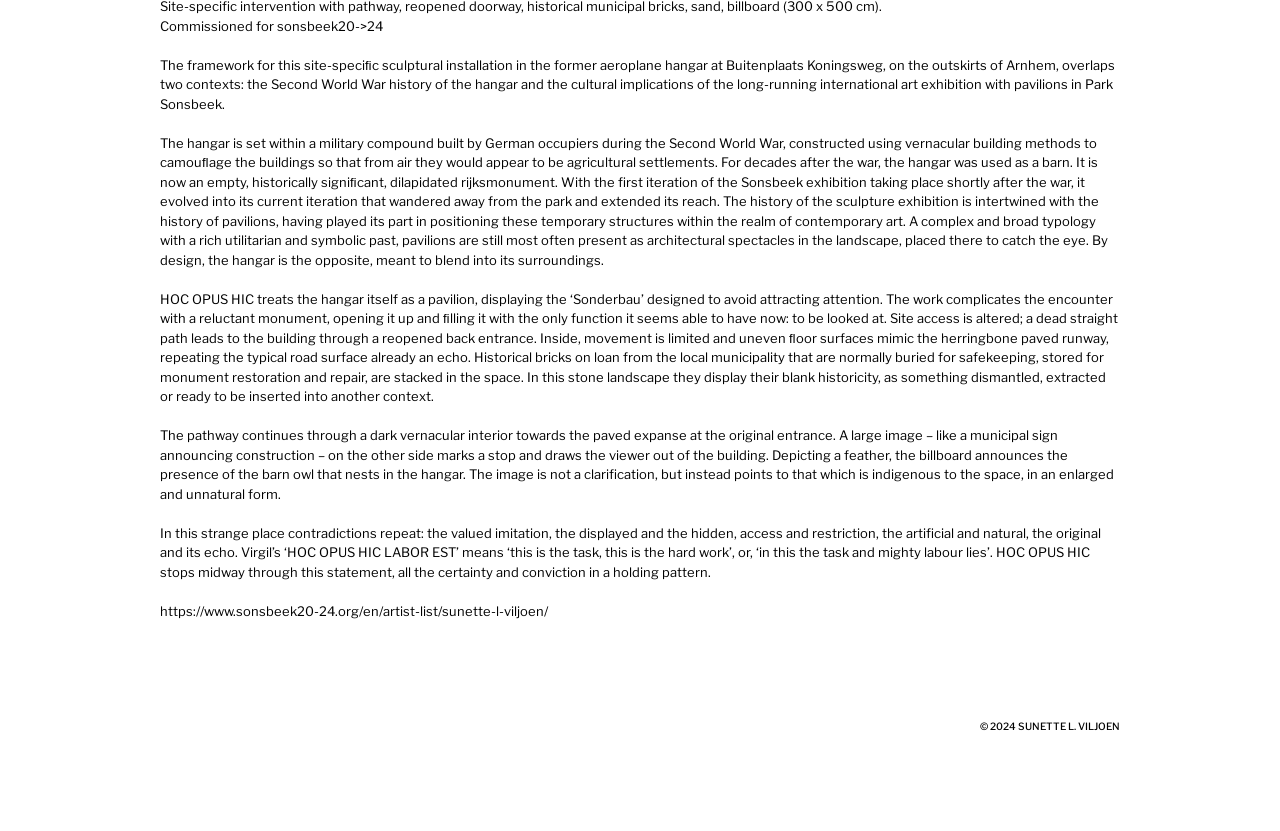What is the significance of the historical bricks?
Please provide a detailed and thorough answer to the question.

The historical bricks on loan from the local municipality are stacked in the space, displaying their blank historicity, as something dismantled, extracted or ready to be inserted into another context, as mentioned in the text.